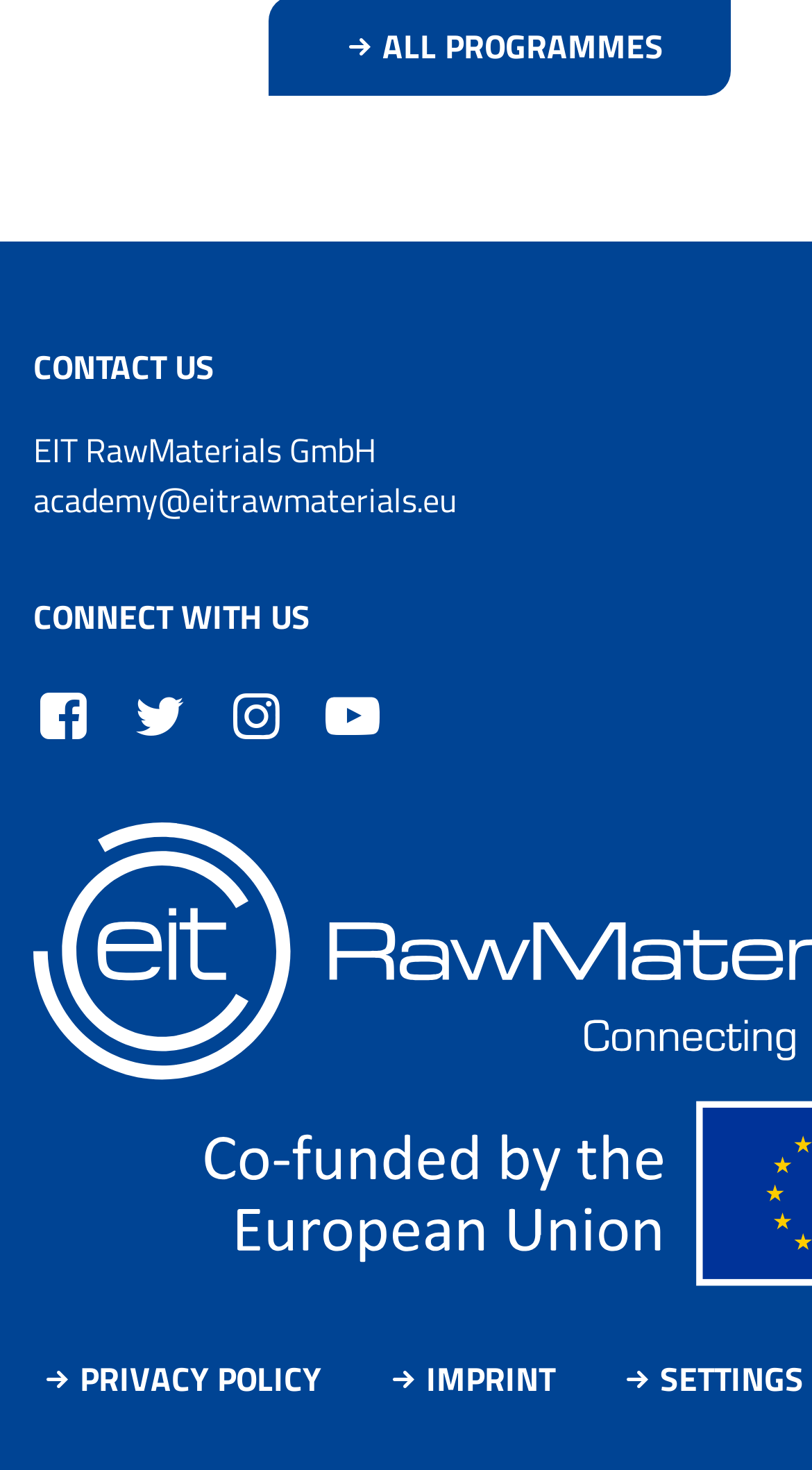Point out the bounding box coordinates of the section to click in order to follow this instruction: "go to platform".

[0.031, 0.459, 0.139, 0.514]